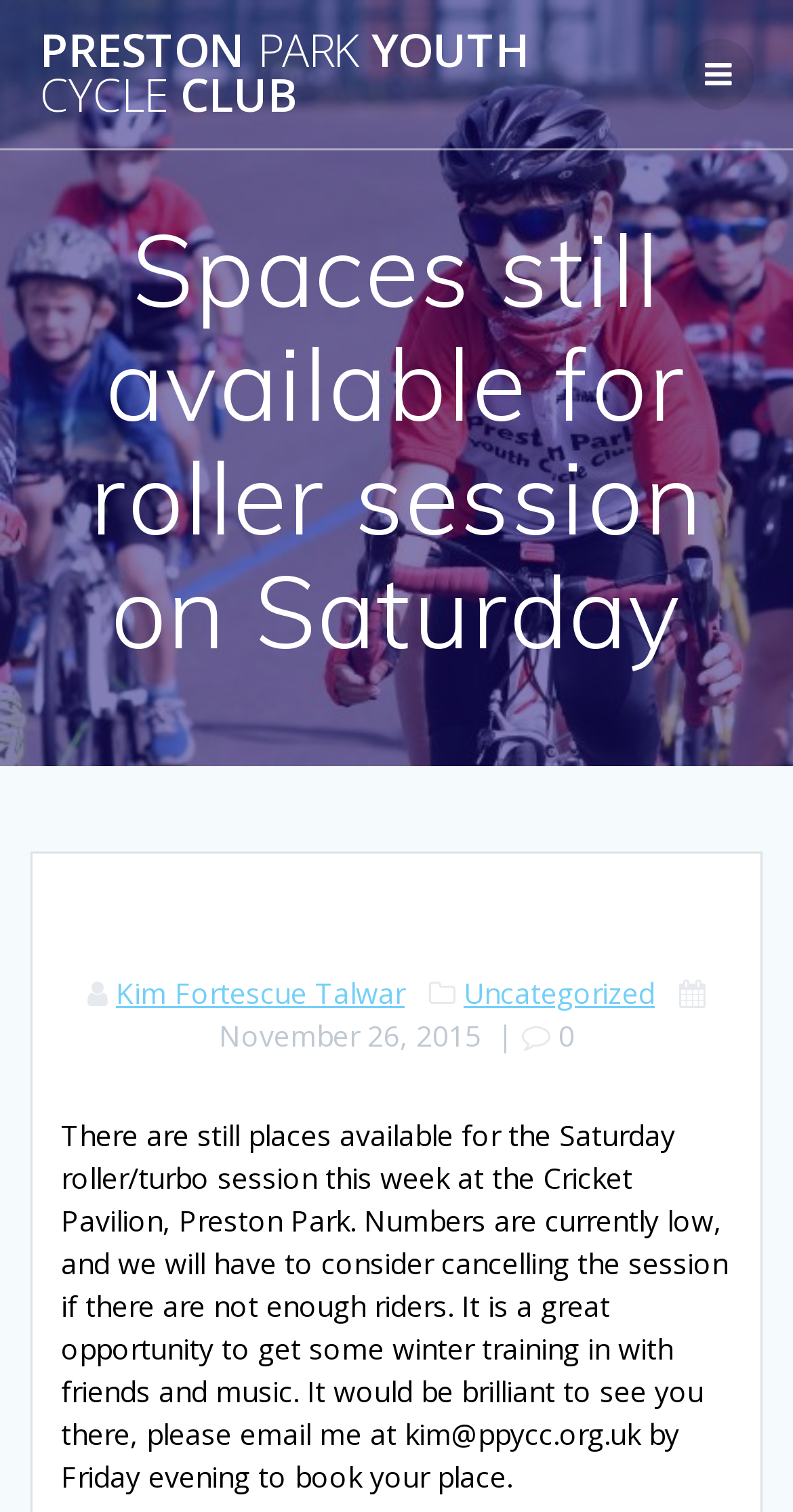Identify the bounding box of the HTML element described here: "Preston Park Youth Cycle Club". Provide the coordinates as four float numbers between 0 and 1: [left, top, right, bottom].

[0.05, 0.019, 0.755, 0.079]